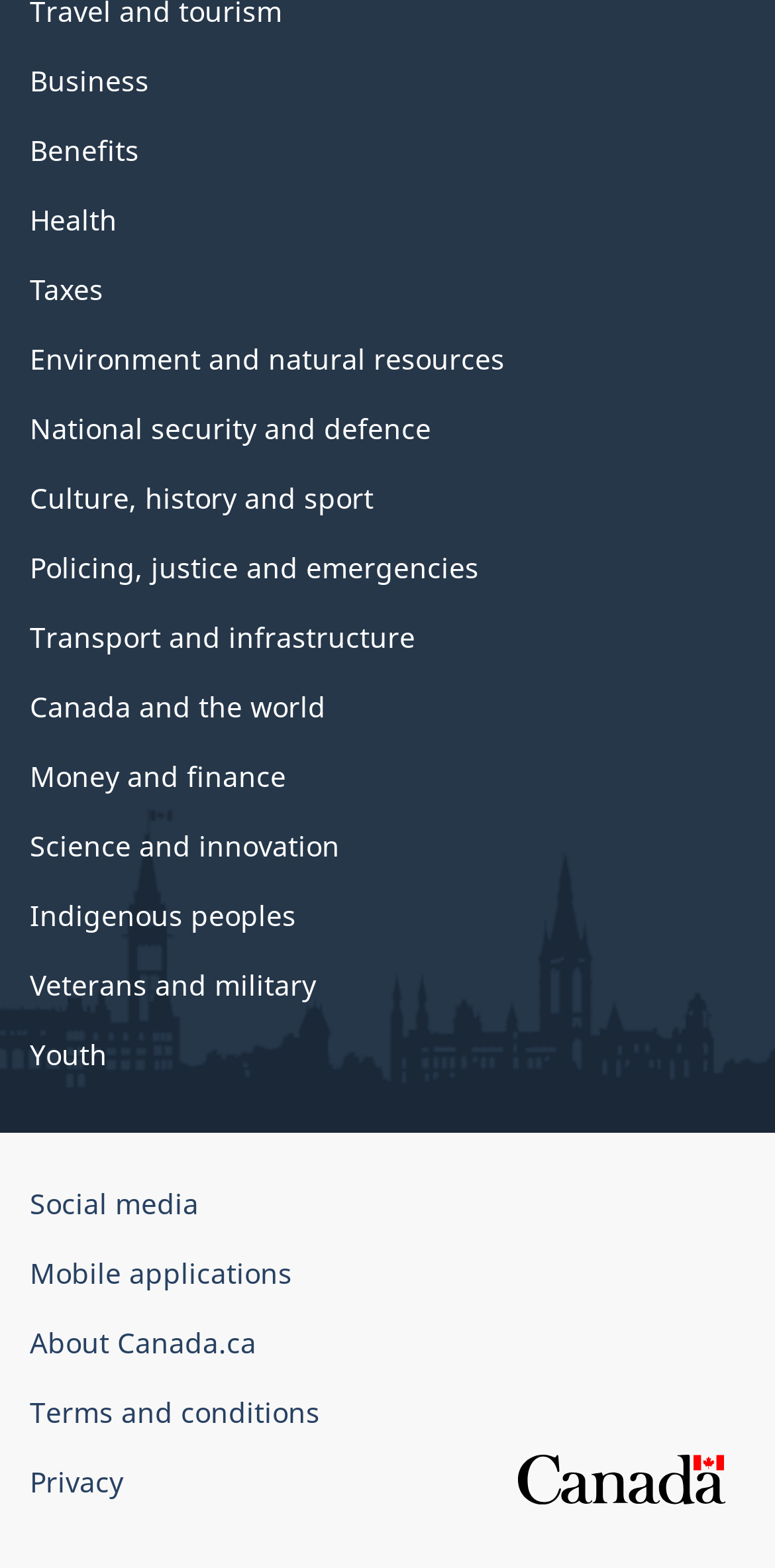Indicate the bounding box coordinates of the clickable region to achieve the following instruction: "Access Social media."

[0.038, 0.756, 0.256, 0.78]